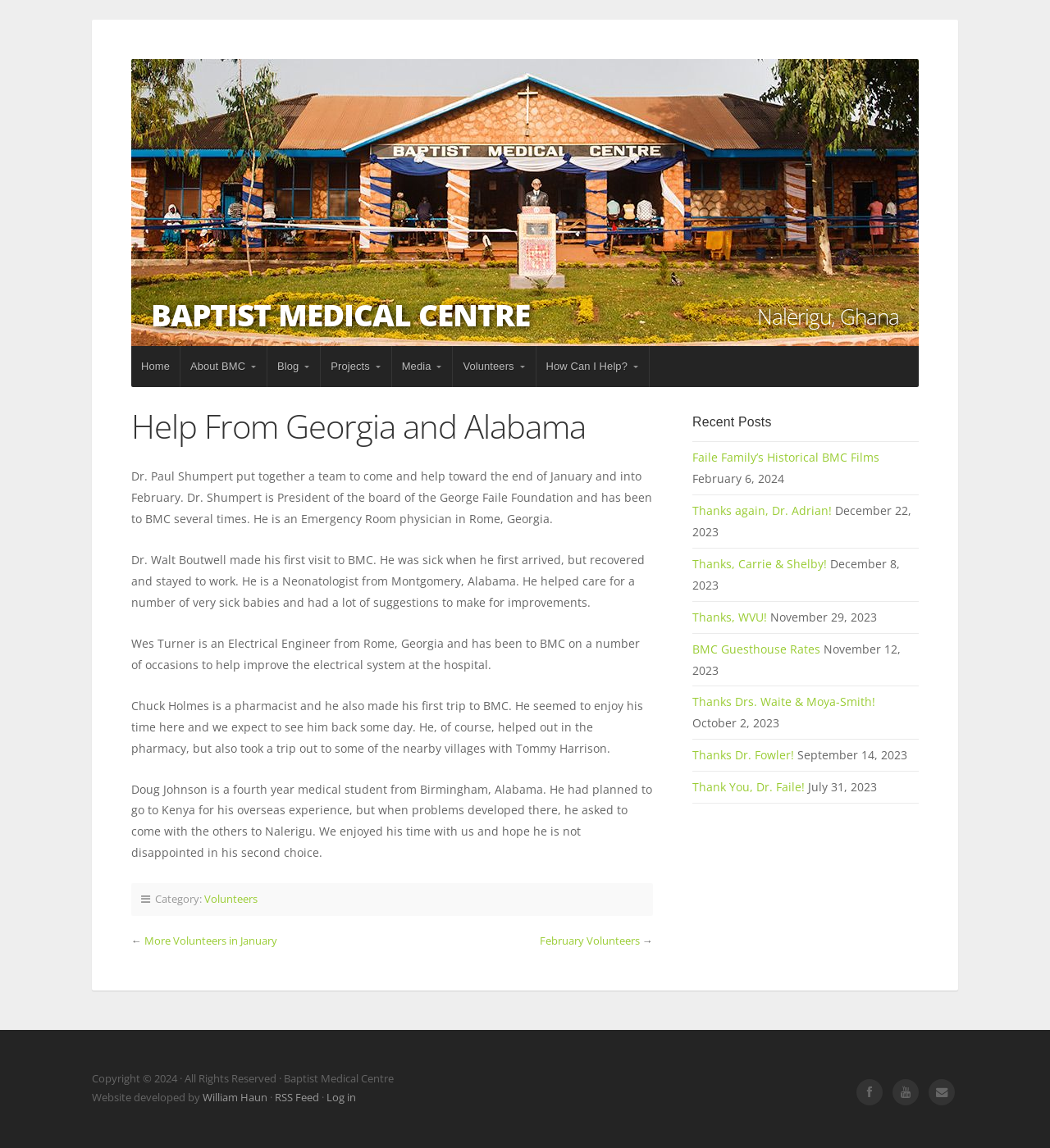Locate the bounding box coordinates of the UI element described by: "About BMC". Provide the coordinates as four float numbers between 0 and 1, formatted as [left, top, right, bottom].

[0.172, 0.301, 0.254, 0.337]